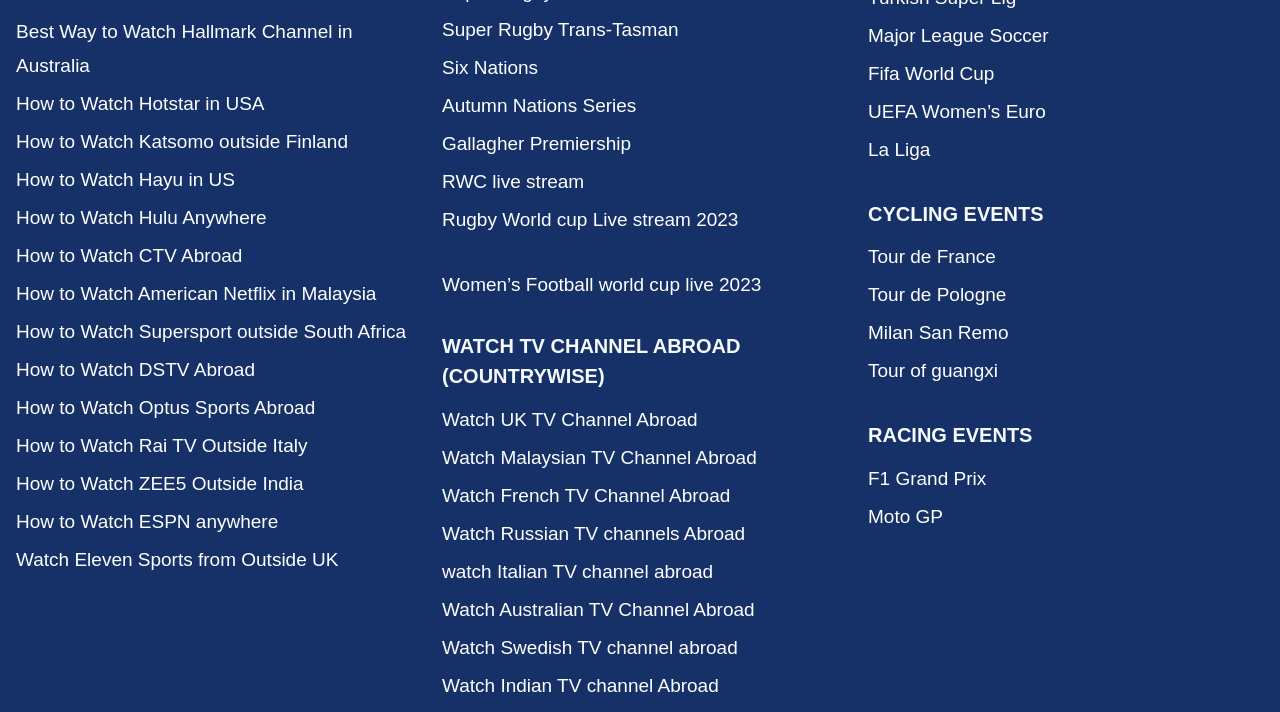Provide the bounding box coordinates for the UI element that is described as: "Fifa World Cup".

[0.678, 0.077, 0.988, 0.13]